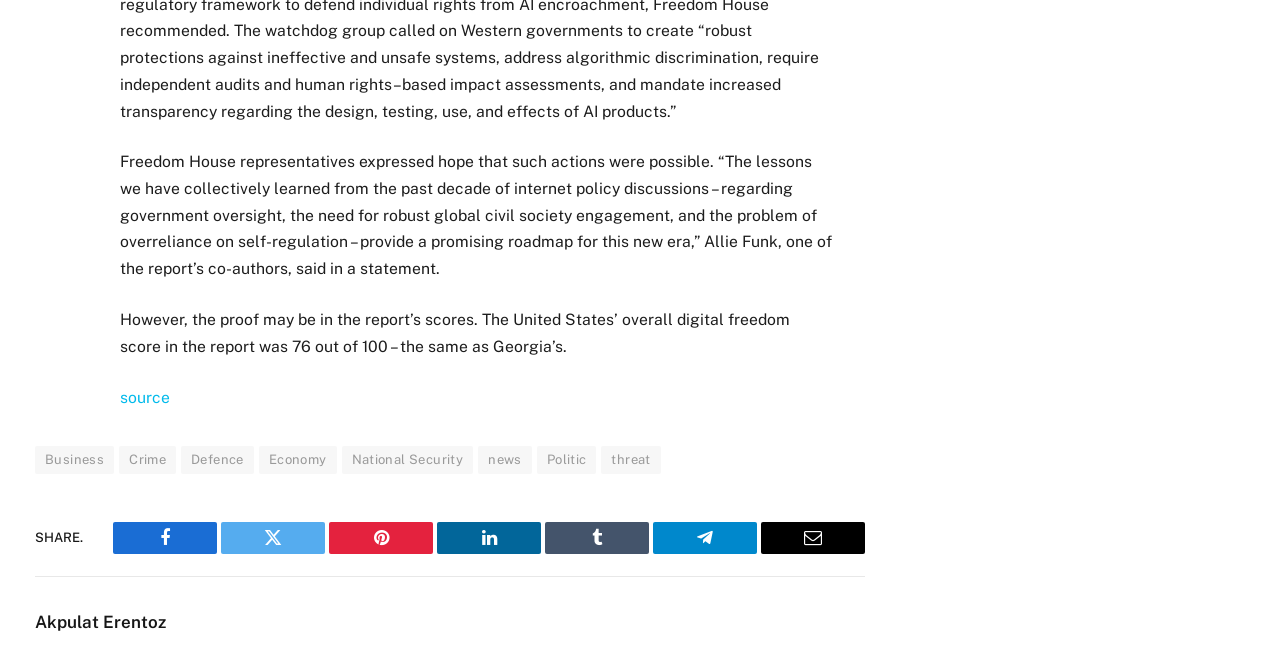Provide the bounding box coordinates of the section that needs to be clicked to accomplish the following instruction: "Visit the author's page, Akpulat Erentoz."

[0.027, 0.918, 0.13, 0.948]